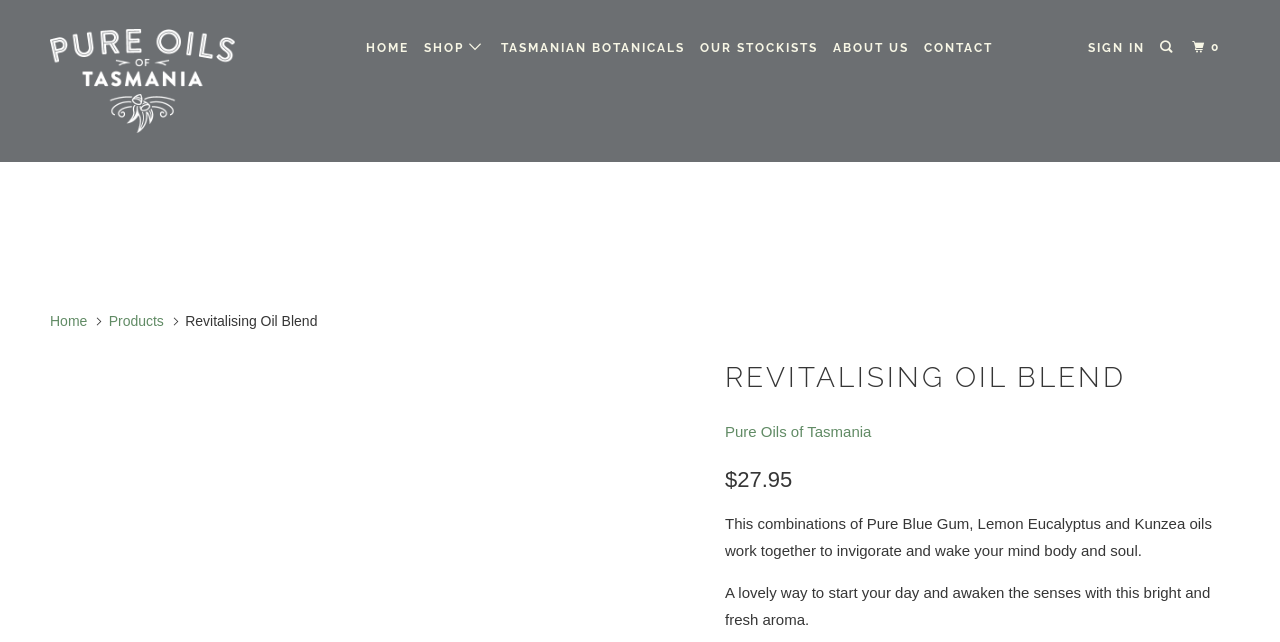Find the bounding box coordinates for the area that should be clicked to accomplish the instruction: "view products".

[0.085, 0.488, 0.128, 0.512]